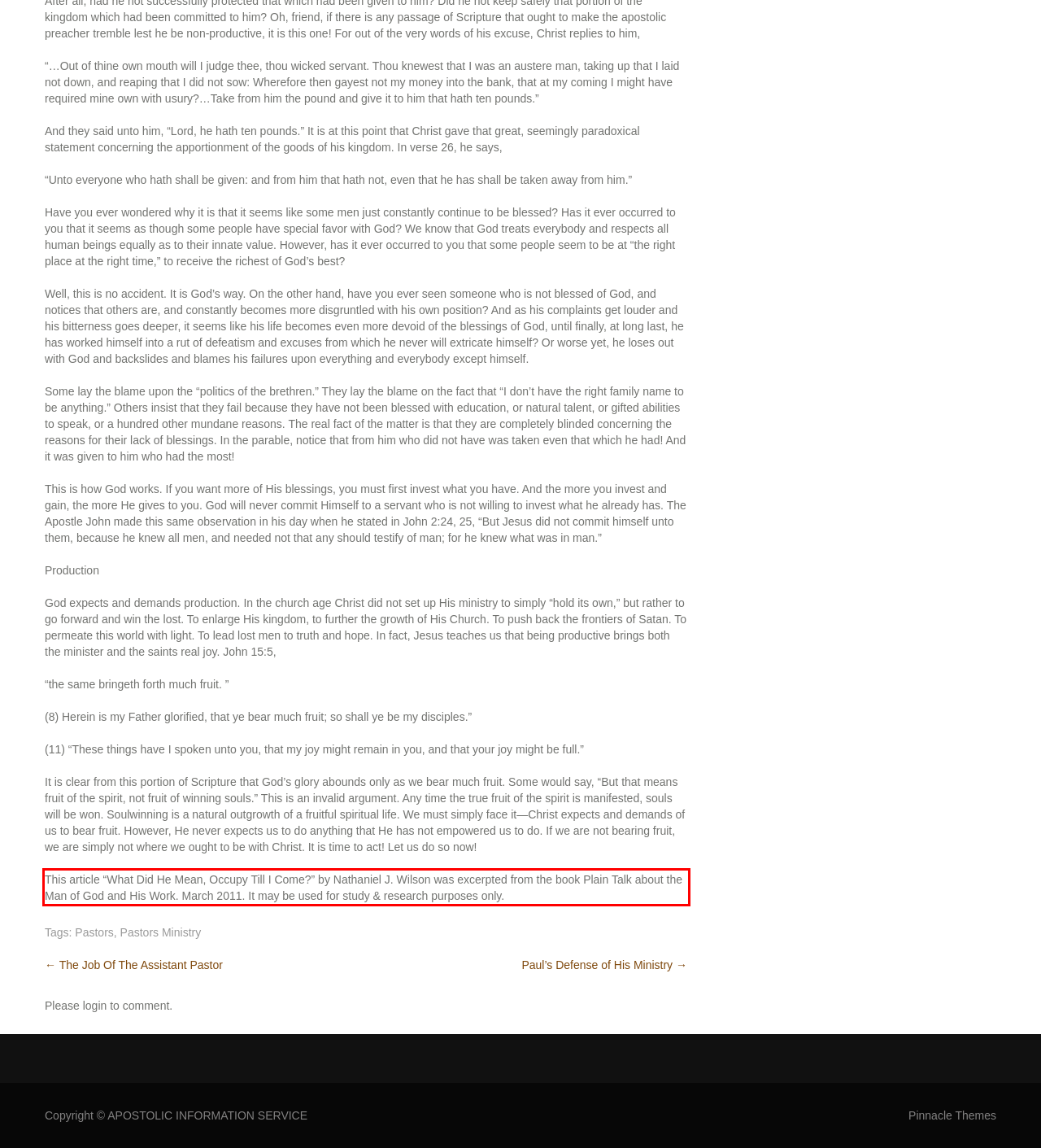Observe the screenshot of the webpage, locate the red bounding box, and extract the text content within it.

This article “What Did He Mean, Occupy Till I Come?” by Nathaniel J. Wilson was excerpted from the book Plain Talk about the Man of God and His Work. March 2011. It may be used for study & research purposes only.